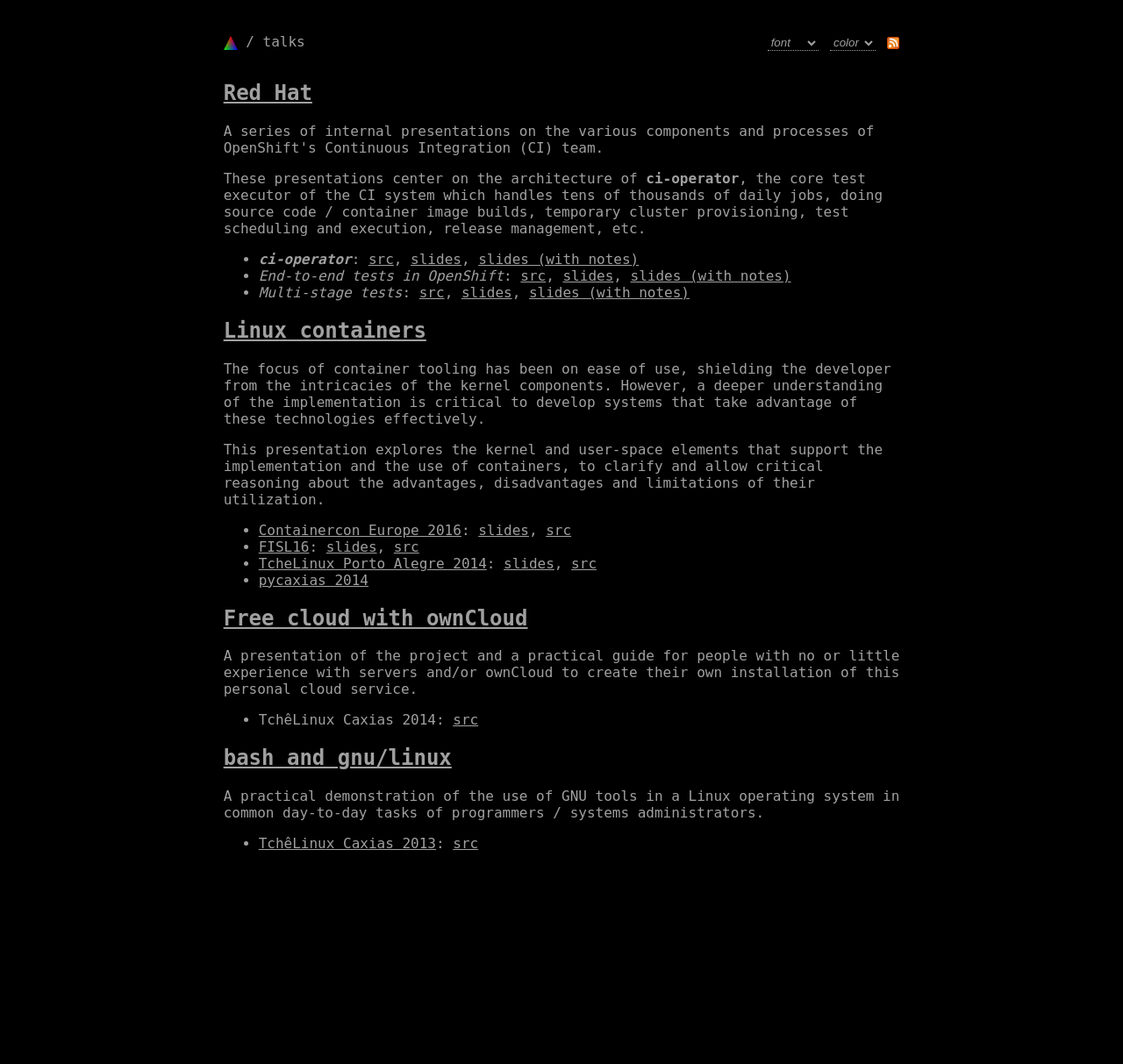Please provide a brief answer to the following inquiry using a single word or phrase:
What is the topic of the presentation about Linux containers?

kernel and user-space elements